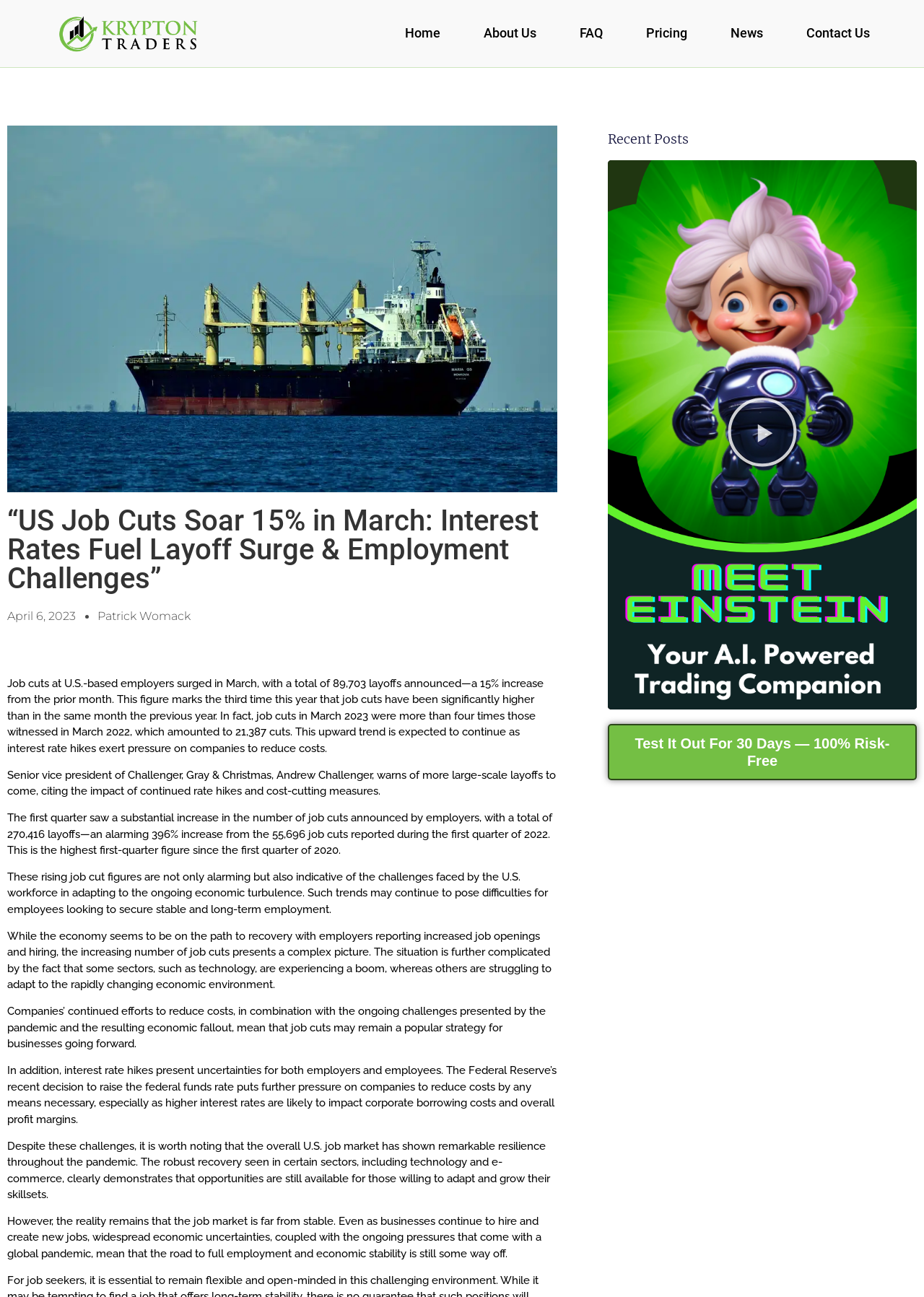Using the details in the image, give a detailed response to the question below:
What is the name of the company mentioned in the webpage?

The webpage title mentions 'Krypton Traders', which suggests that the webpage is related to this company, possibly a news article or blog post from their website.